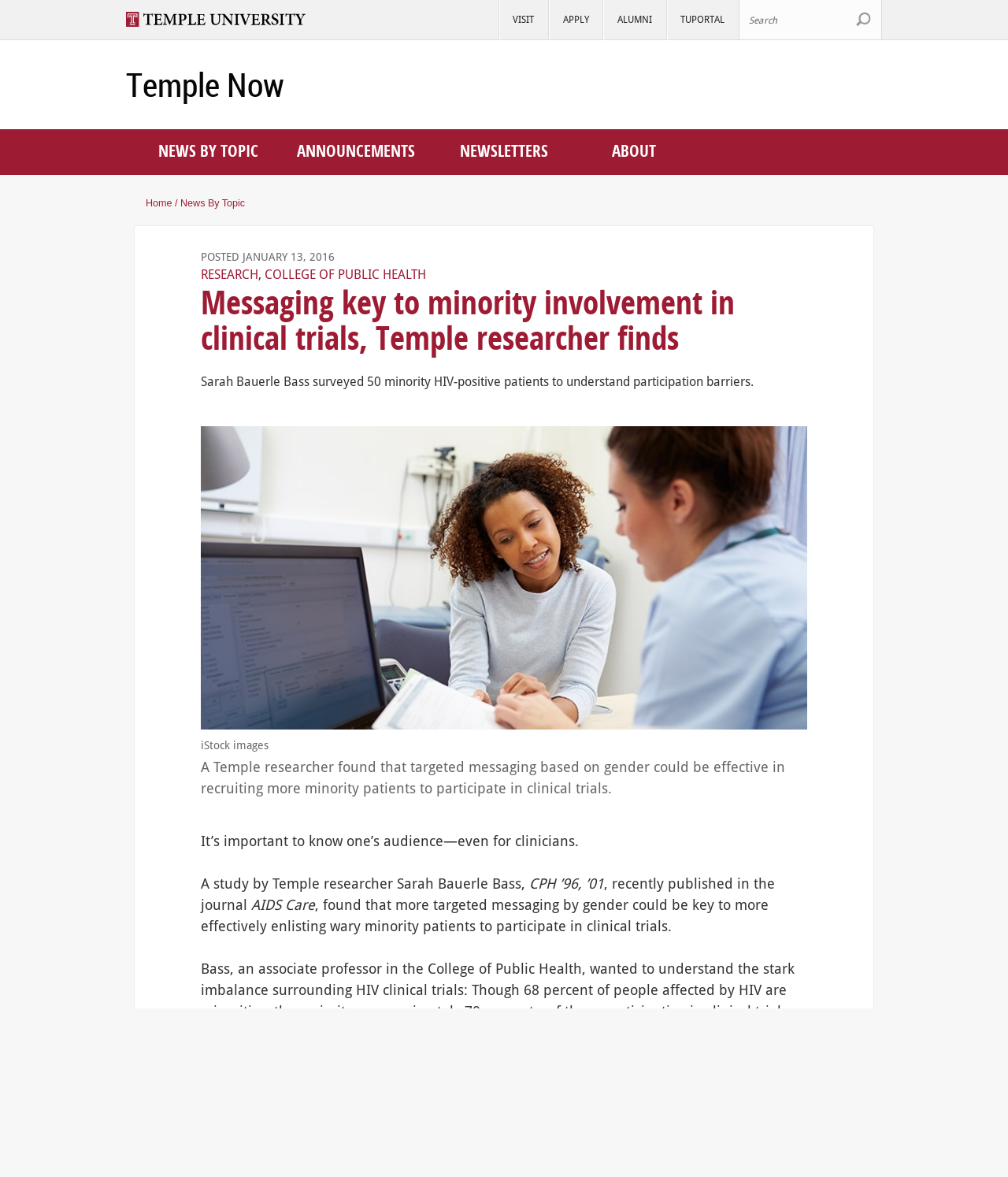Find the bounding box coordinates for the UI element that matches this description: "Temple Now".

[0.125, 0.056, 0.282, 0.088]